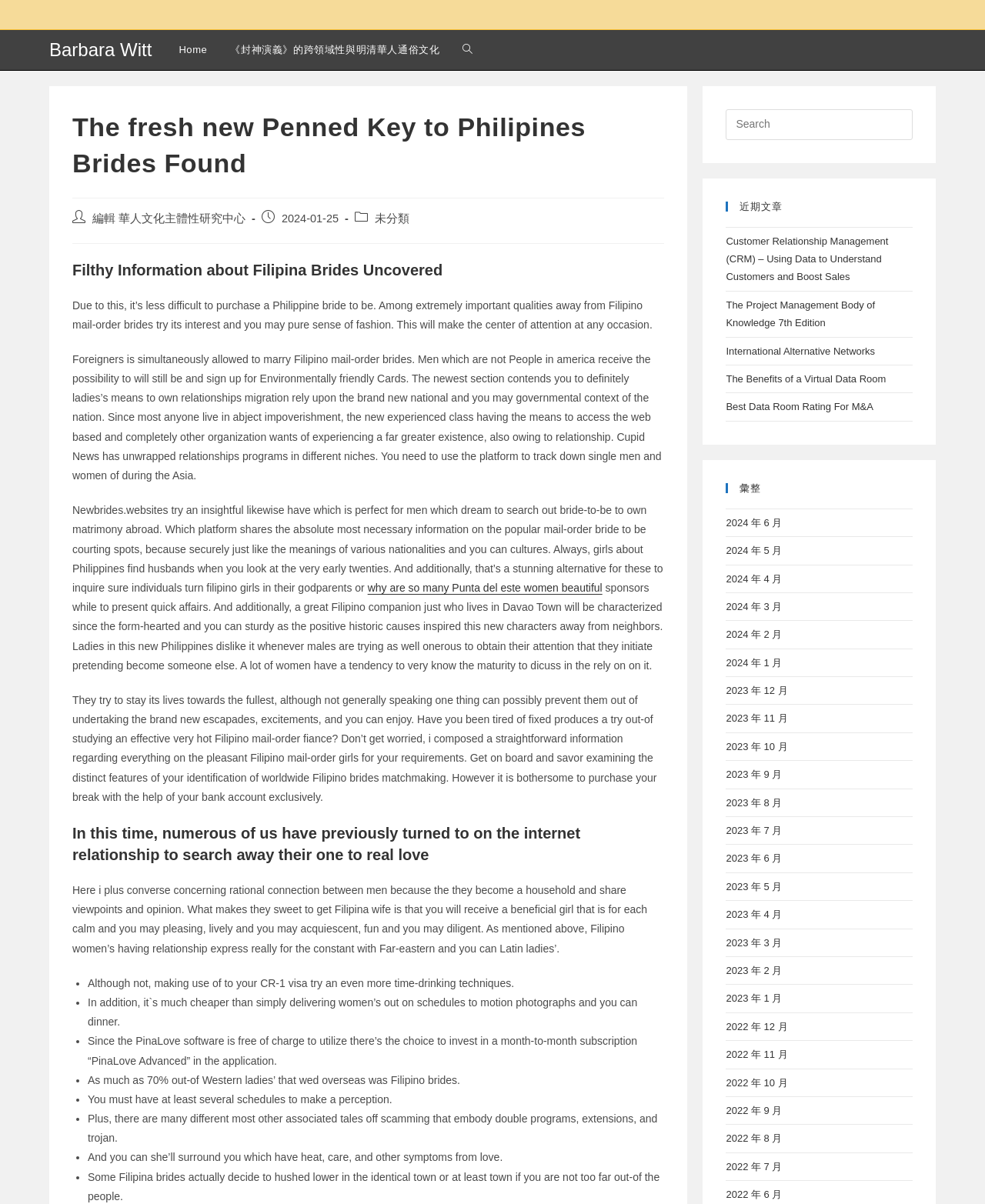Describe every aspect of the webpage in a detailed manner.

This webpage appears to be a blog post about Filipino brides, with a focus on their characteristics, cultural background, and the experience of marrying them. The page is divided into several sections, with a header section at the top featuring a title, "The fresh new Penned Key to Philipines Brides Found | Barbara Witt", and a navigation menu with links to "Home", "《封神演義》的跨領域性與明清華人通俗文化", and "Search website".

Below the header section, there is a section with information about the post, including the author, "編輯 華人文化主體性研究中心", and the publication date, "2024-01-25". This section also includes links to categories, such as "未分類".

The main content of the page is divided into several sections, each with a heading. The first section, "Filthy Information about Filipina Brides Uncovered", discusses the characteristics of Filipino brides, including their interest in fashion and their ability to make men happy. The next section, "Foreigners are simultaneously allowed to marry Filipino mail-order brides", talks about the possibility of foreigners marrying Filipino women and the benefits of doing so.

The following sections continue to discuss various aspects of Filipino brides, including their cultural background, their relationships with men, and their characteristics. There are also several links to other articles and resources related to the topic.

On the right-hand side of the page, there is a section with a search bar and a list of recent posts, categorized by month. There are also links to other articles and resources related to the topic.

Overall, the webpage appears to be a comprehensive resource for those interested in learning about Filipino brides and the experience of marrying them.